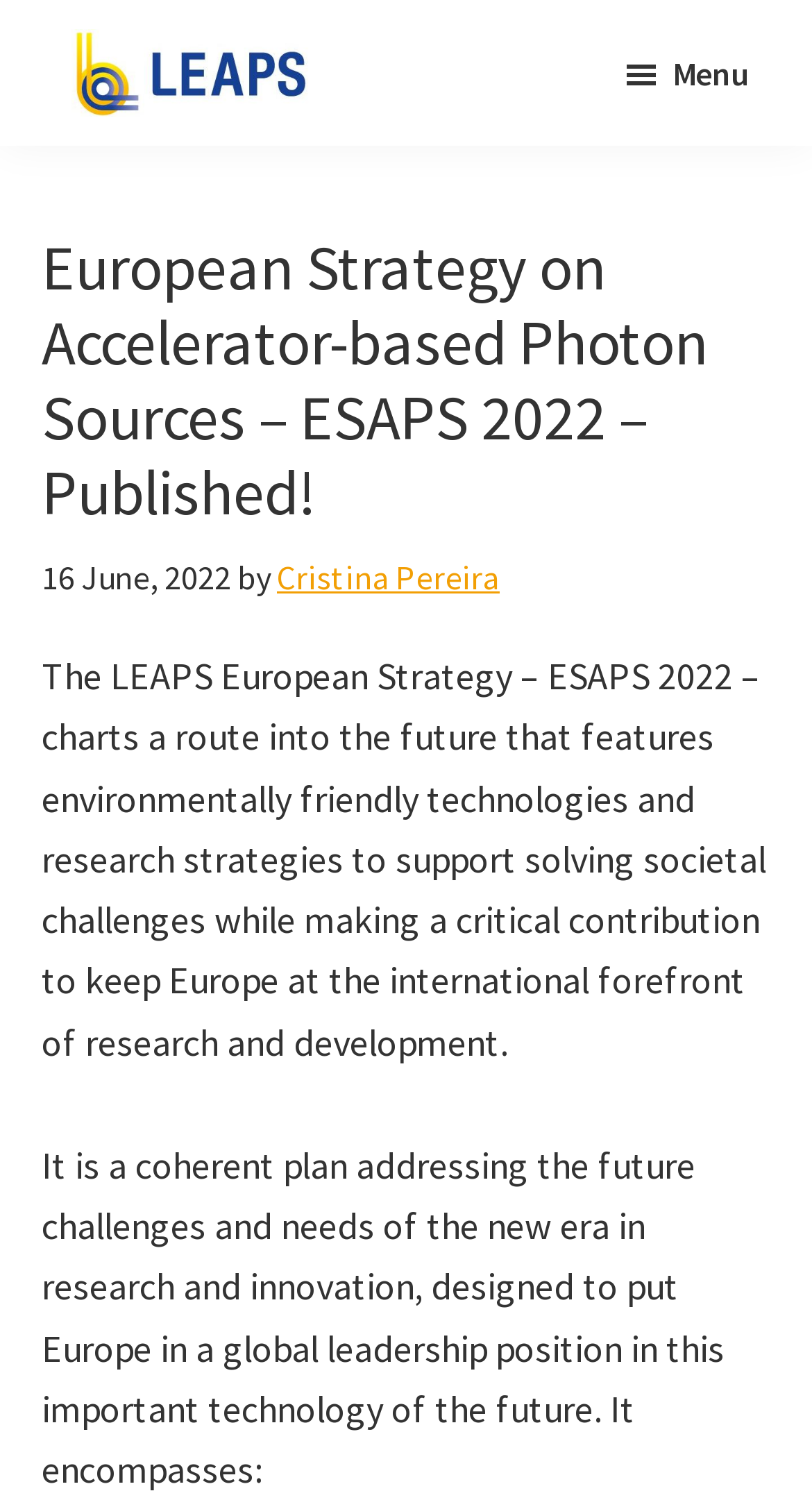What is the name of the organization?
Please provide a single word or phrase as your answer based on the screenshot.

LEAPS